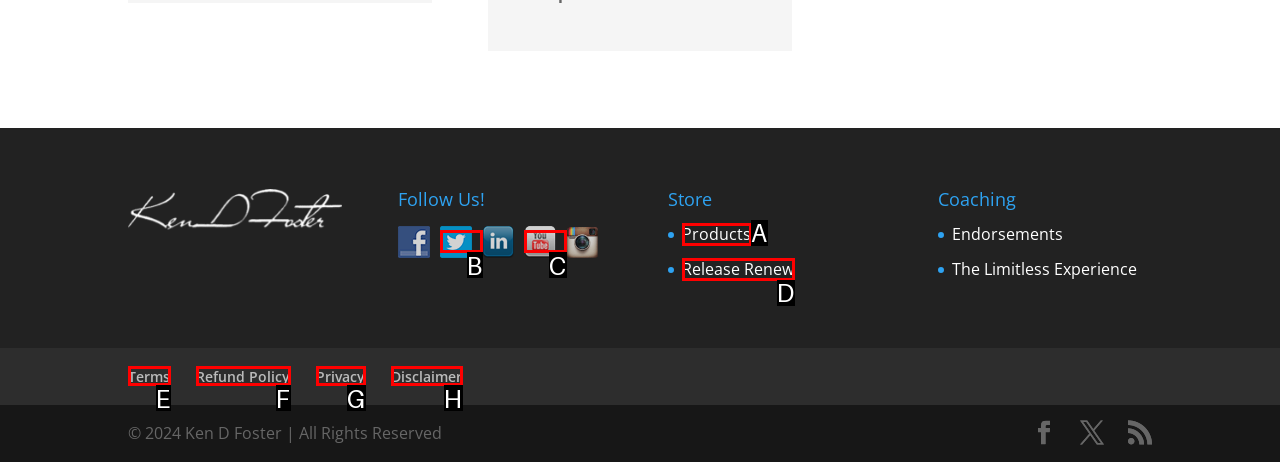Which HTML element fits the description: Release Renew? Respond with the letter of the appropriate option directly.

D